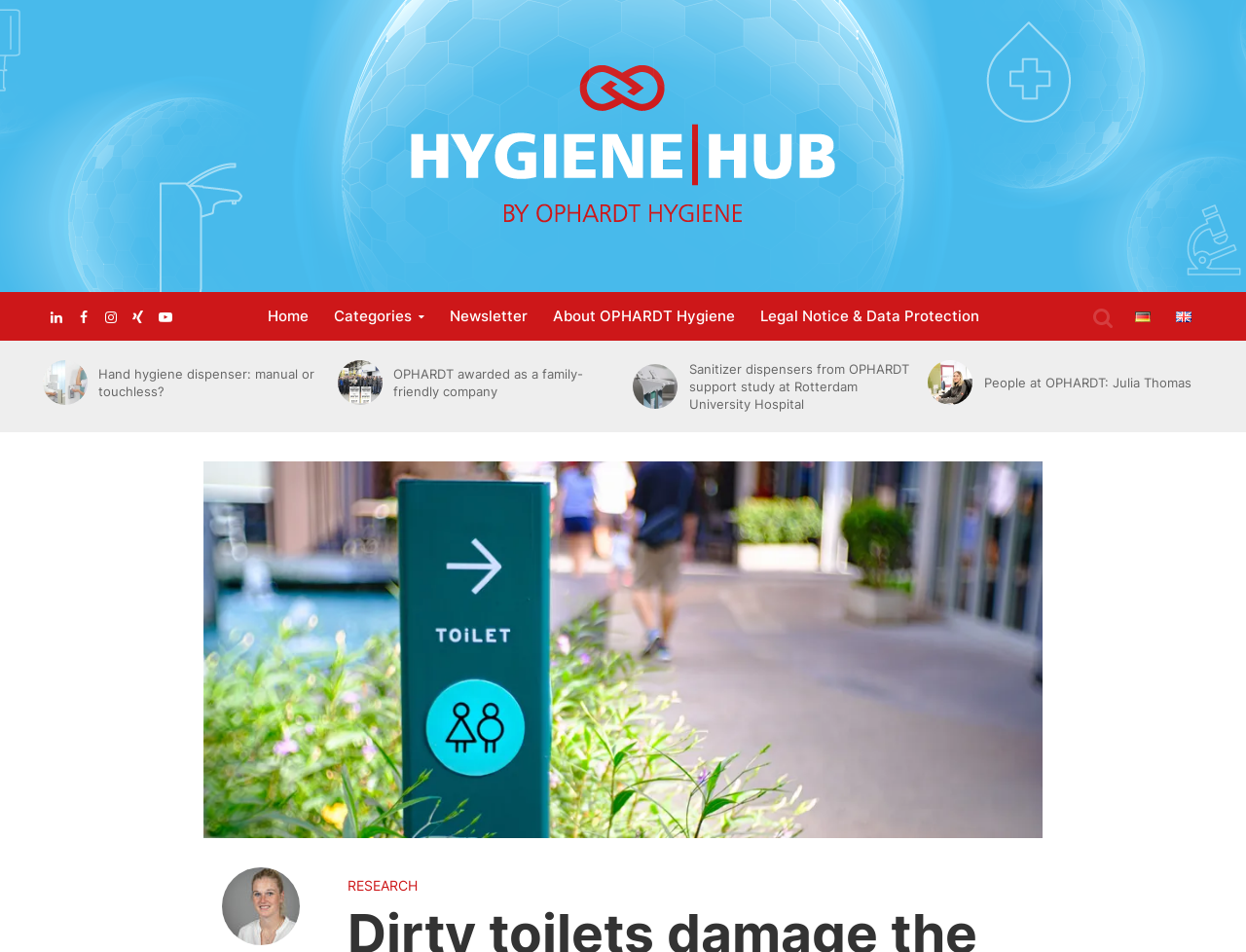Can you determine the bounding box coordinates of the area that needs to be clicked to fulfill the following instruction: "Learn about OPHARDT Supports Hospital in Malawi"?

[0.79, 0.383, 0.969, 0.42]